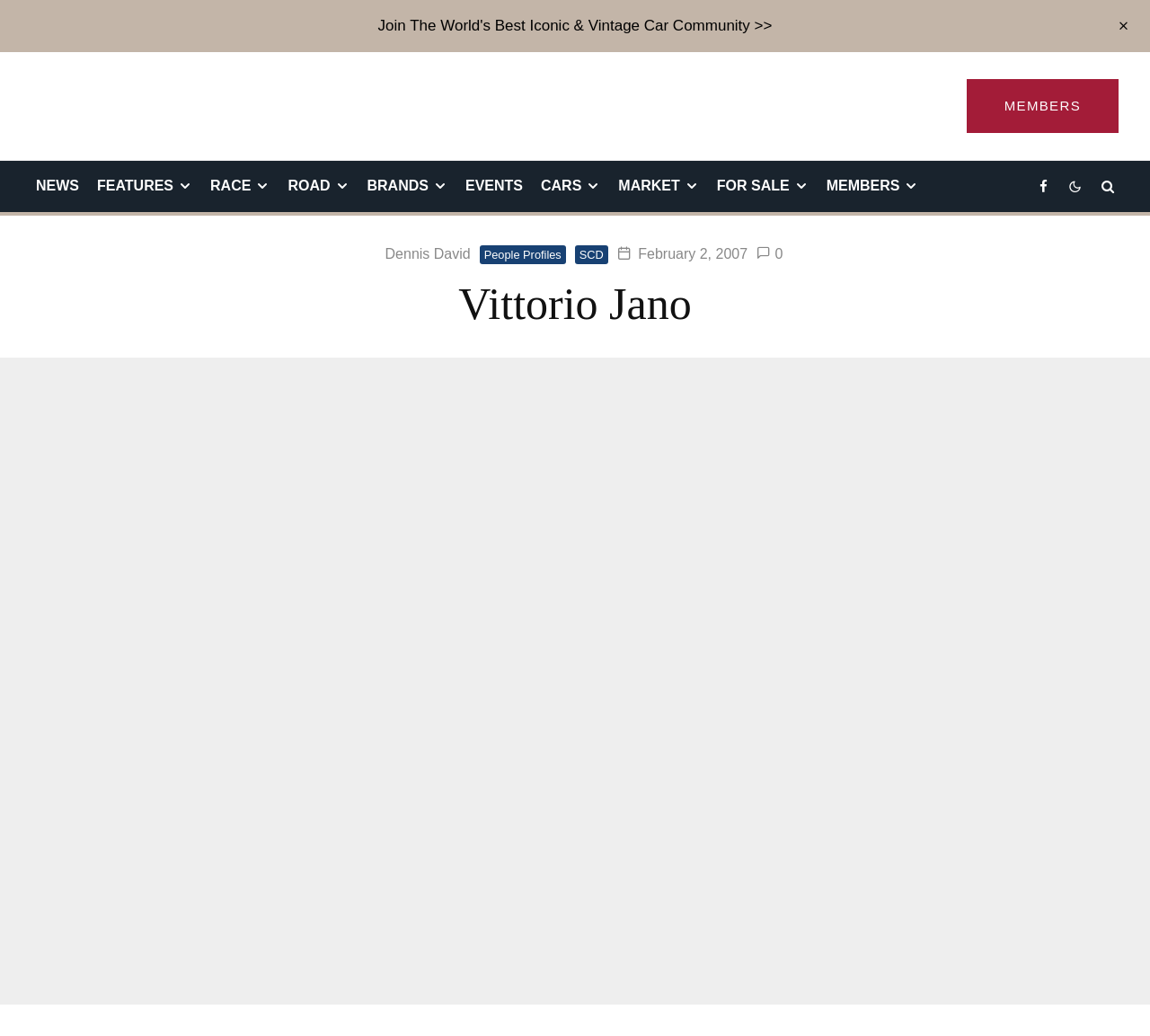Given the description "alt="Avatar photo"", determine the bounding box of the corresponding UI element.

[0.311, 0.236, 0.329, 0.255]